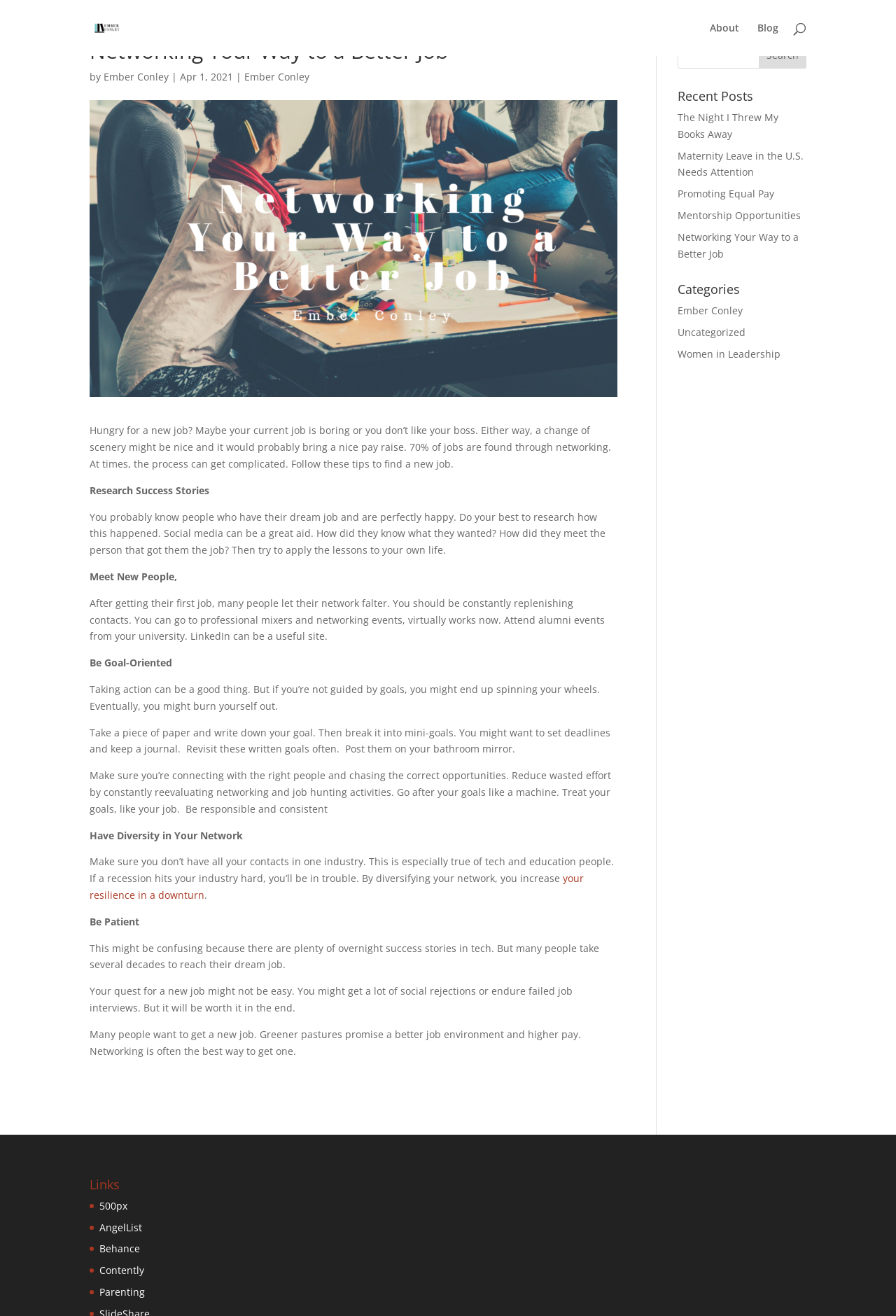Show the bounding box coordinates for the element that needs to be clicked to execute the following instruction: "Read the article 'Networking Your Way to a Better Job'". Provide the coordinates in the form of four float numbers between 0 and 1, i.e., [left, top, right, bottom].

[0.1, 0.031, 0.689, 0.052]